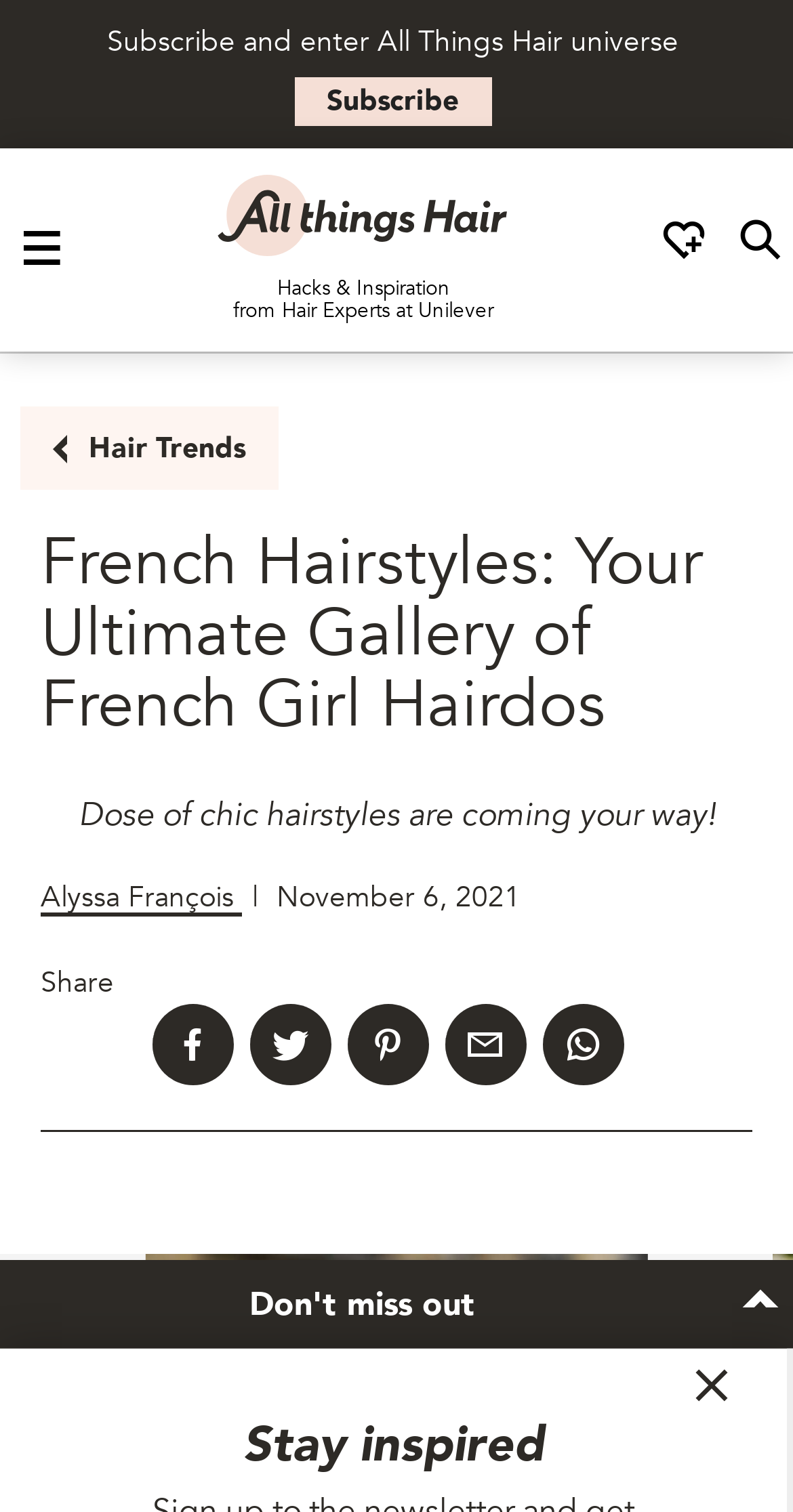Locate the bounding box coordinates of the clickable area needed to fulfill the instruction: "Search for something".

None